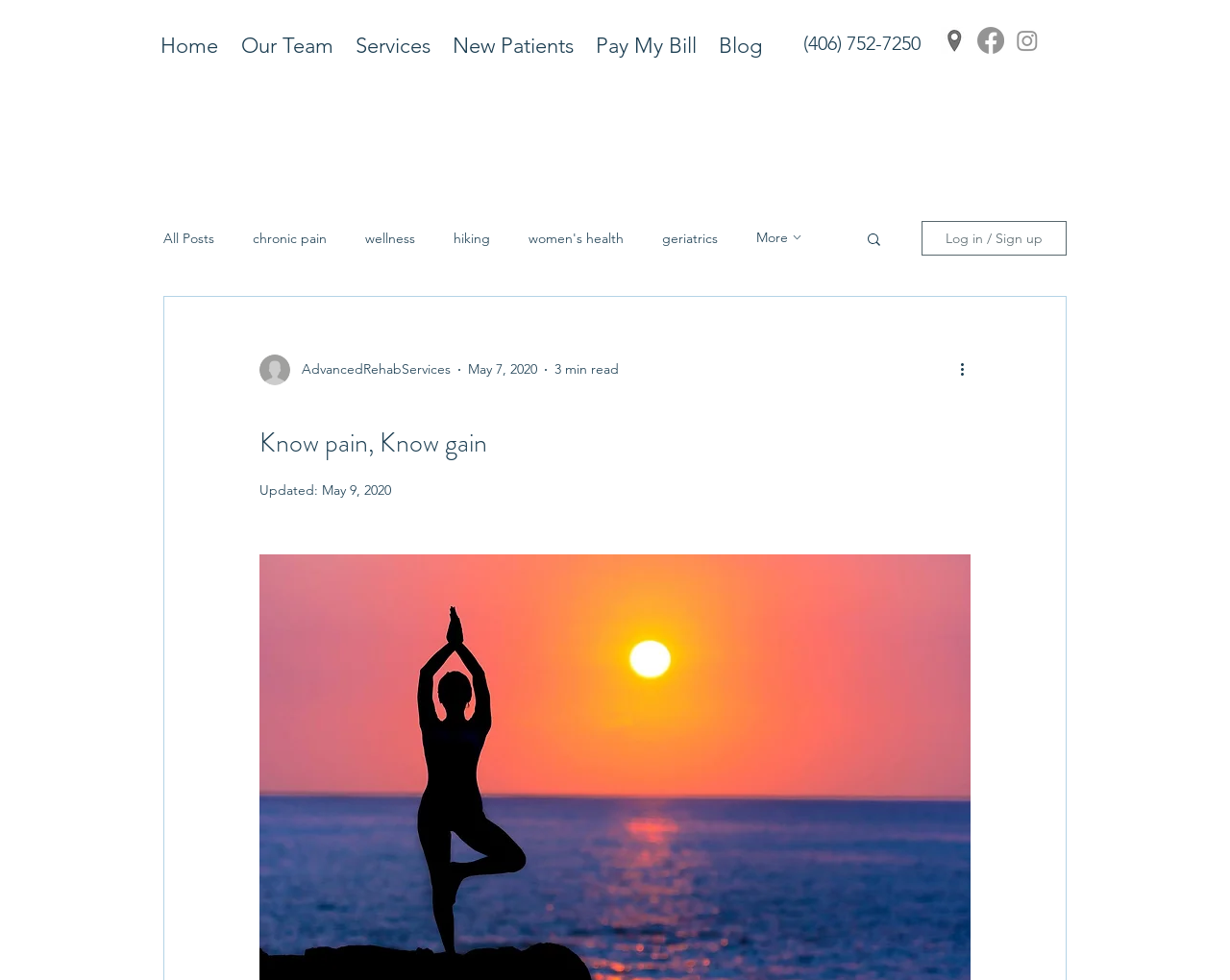Specify the bounding box coordinates of the element's area that should be clicked to execute the given instruction: "Log in or sign up". The coordinates should be four float numbers between 0 and 1, i.e., [left, top, right, bottom].

[0.749, 0.225, 0.867, 0.261]